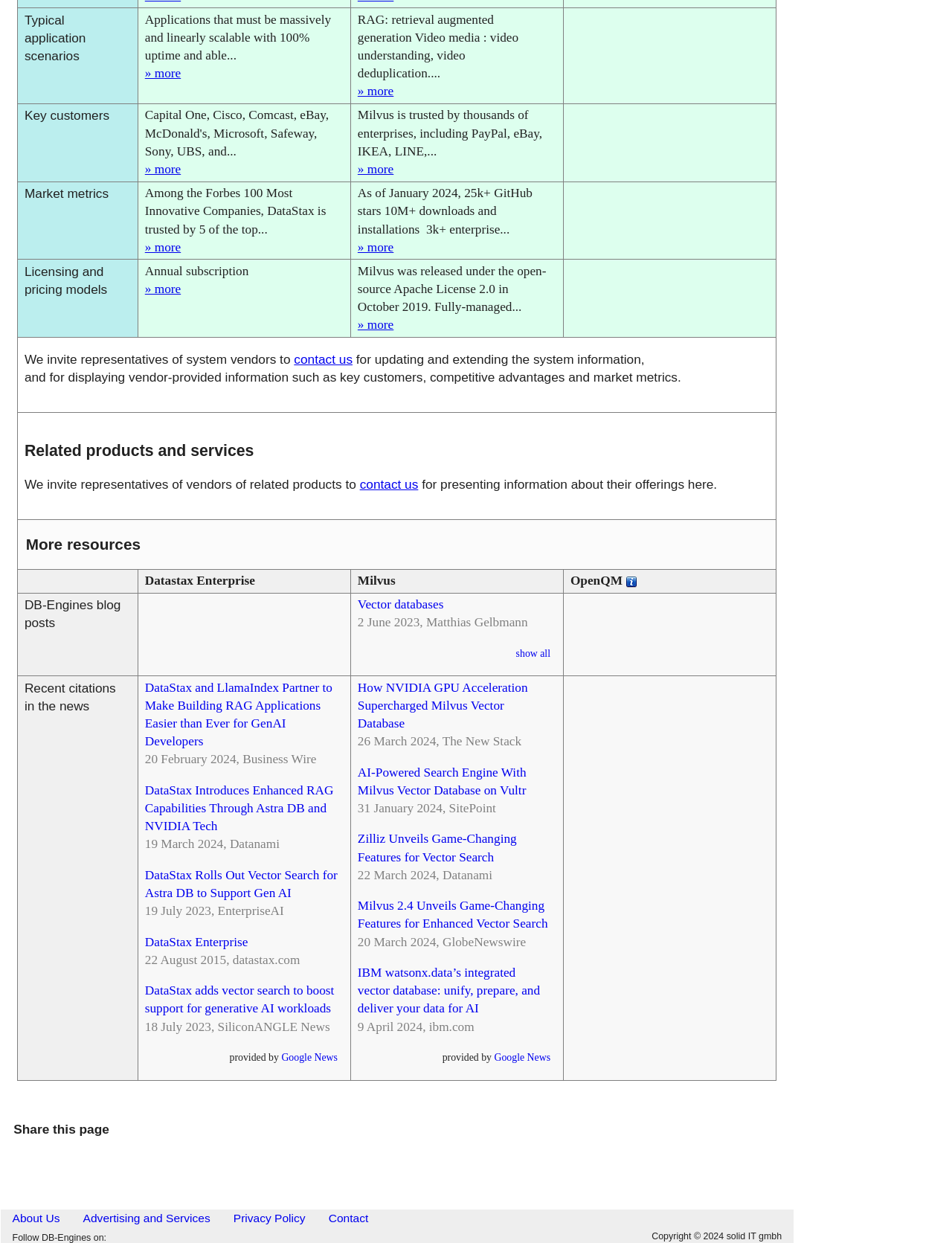With reference to the image, please provide a detailed answer to the following question: Who are the key customers of Milvus?

By examining the gridcell element with the text 'Key customers' and the adjacent gridcell element with the list of companies, I can determine that the key customers of Milvus are Capital One, Cisco, Comcast, eBay, McDonald's, Microsoft, Safeway, Sony, and UBS.